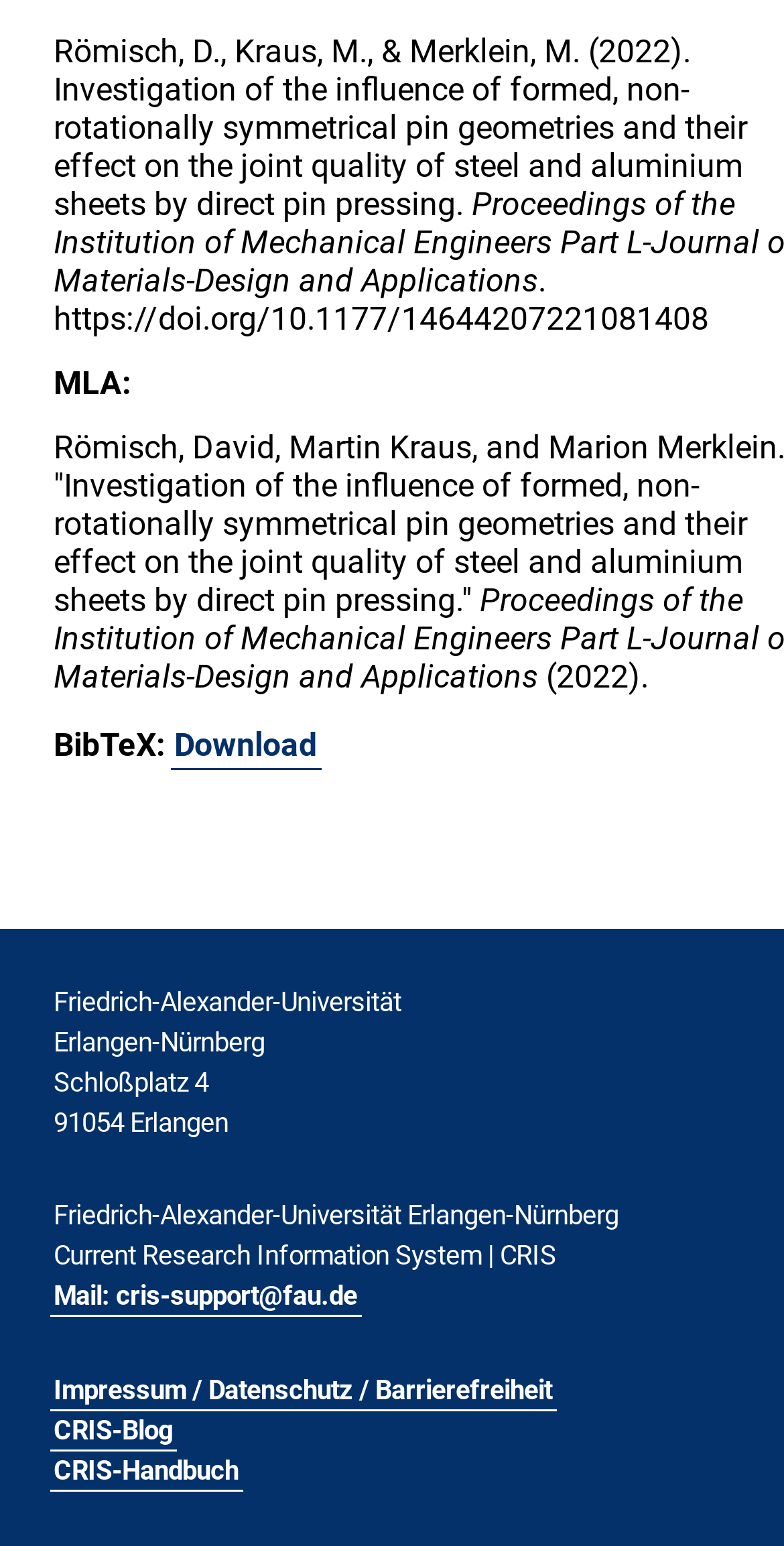Provide the bounding box coordinates, formatted as (top-left x, top-left y, bottom-right x, bottom-right y), with all values being floating point numbers between 0 and 1. Identify the bounding box of the UI element that matches the description: title="instagram"

None